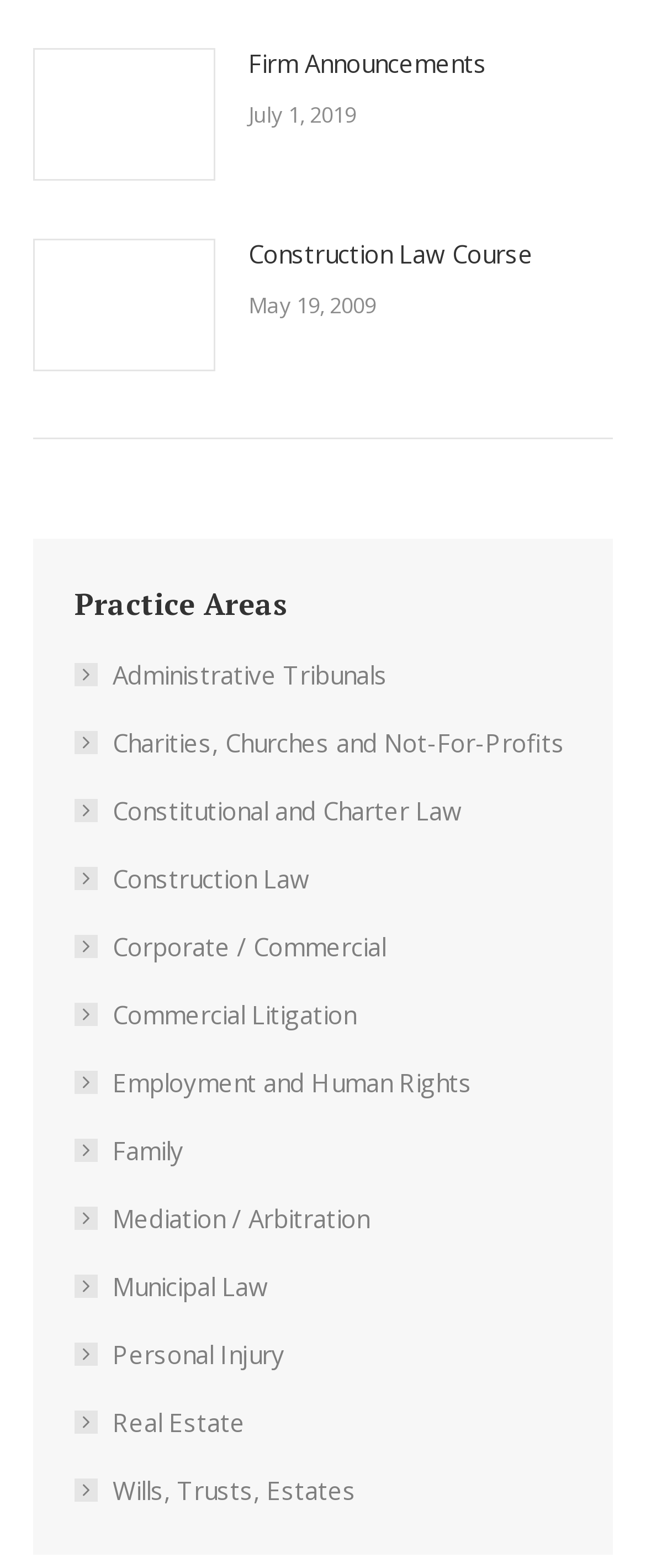Pinpoint the bounding box coordinates of the element to be clicked to execute the instruction: "Go back to top".

None